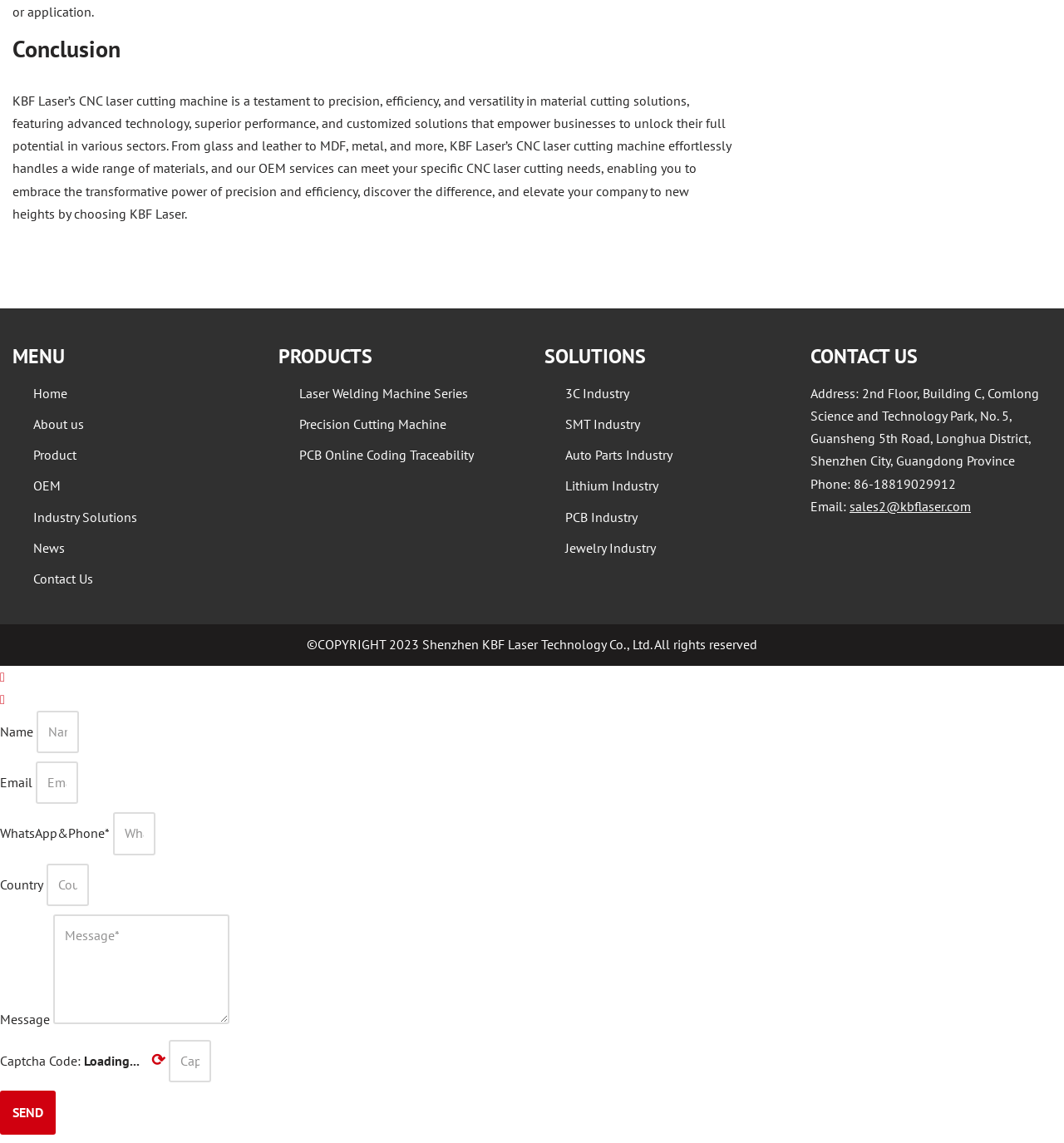Please identify the bounding box coordinates of the element's region that needs to be clicked to fulfill the following instruction: "Click the Home link". The bounding box coordinates should consist of four float numbers between 0 and 1, i.e., [left, top, right, bottom].

[0.031, 0.337, 0.063, 0.351]